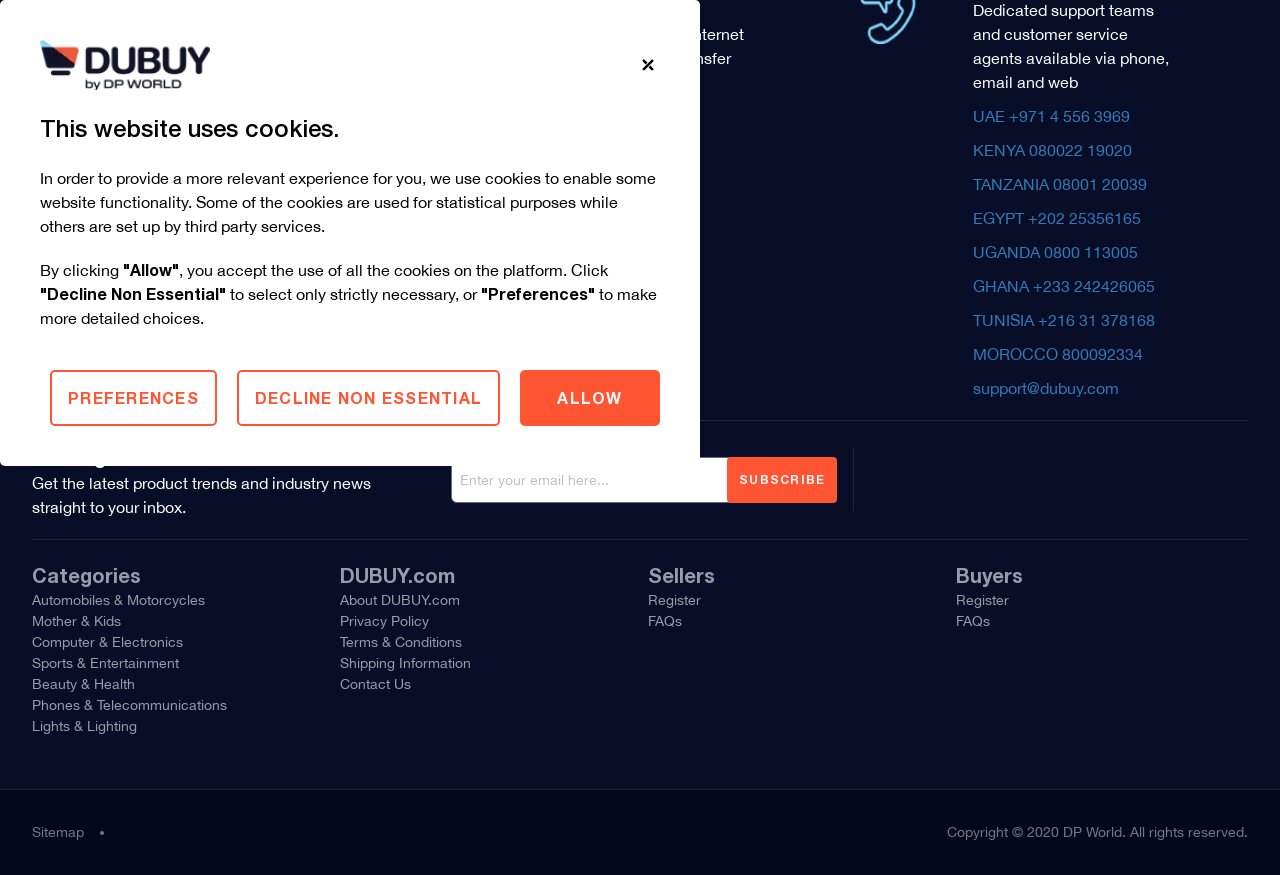Find the bounding box coordinates of the clickable area required to complete the following action: "Subscribe to the trading newsletter".

[0.568, 0.522, 0.654, 0.575]